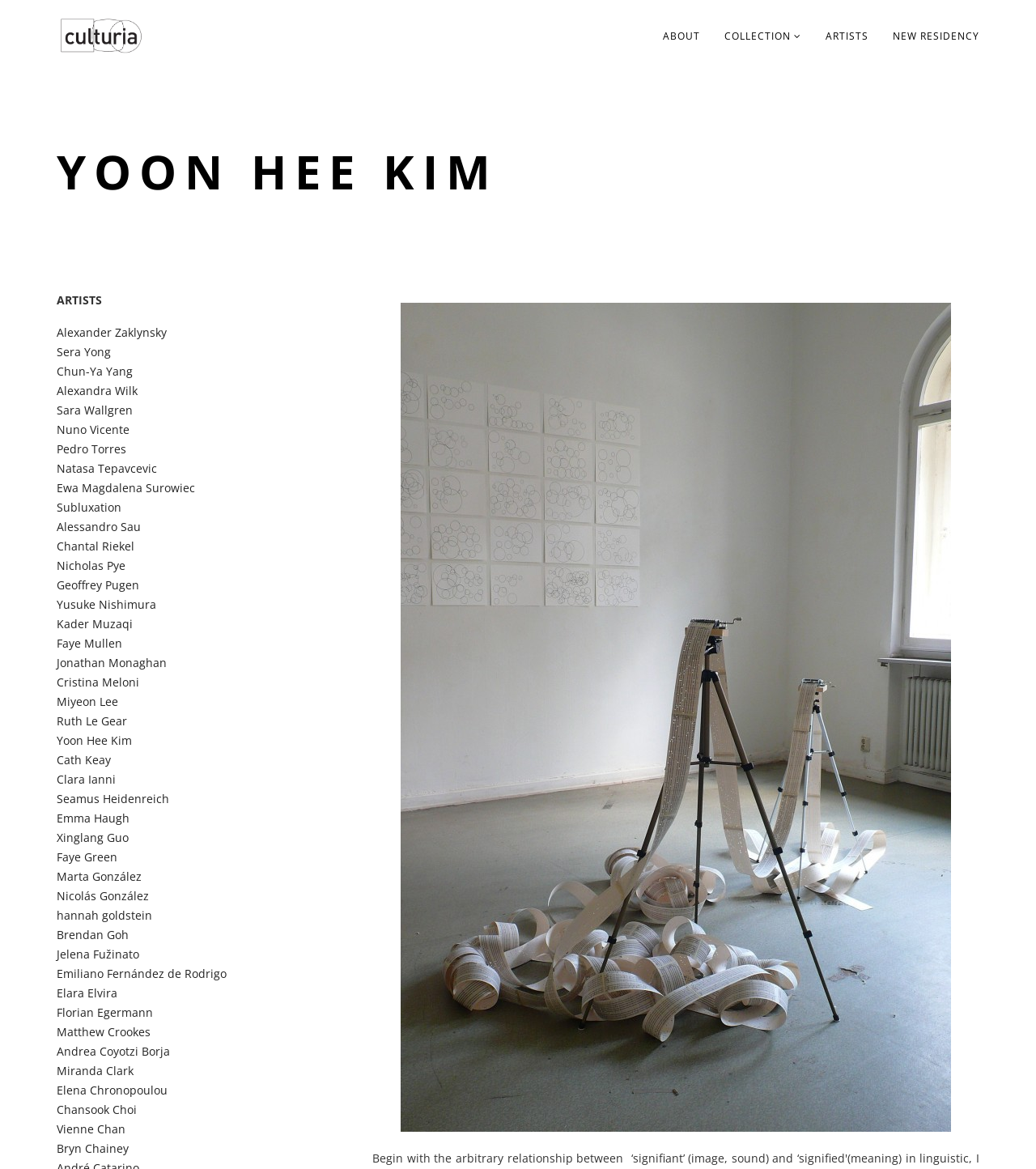Answer the question using only one word or a concise phrase: What is the name of the person associated with the image on the top of the webpage?

Yoon Hee Kim